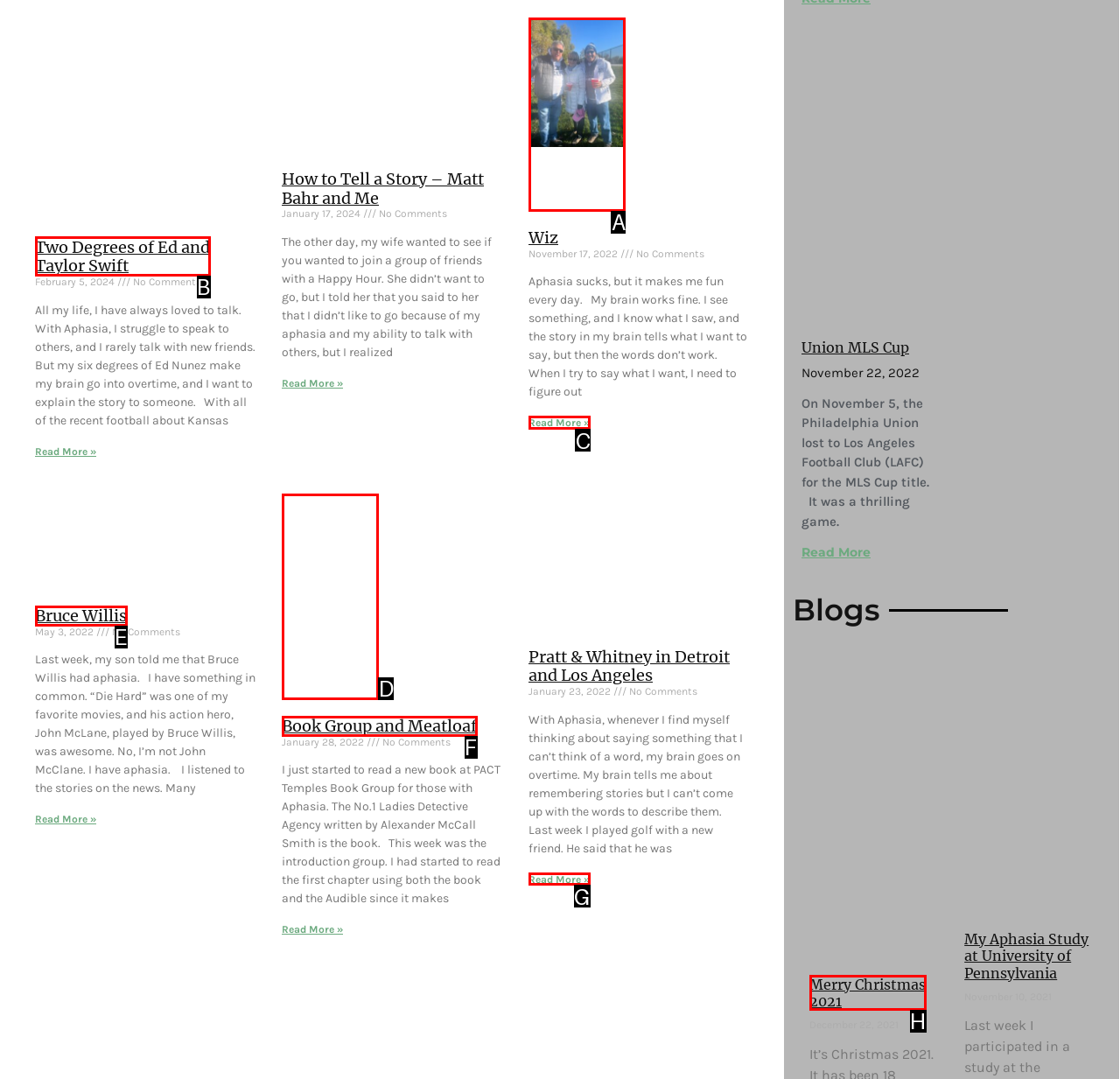Identify the letter of the option that should be selected to accomplish the following task: Read more about Wiz. Provide the letter directly.

C